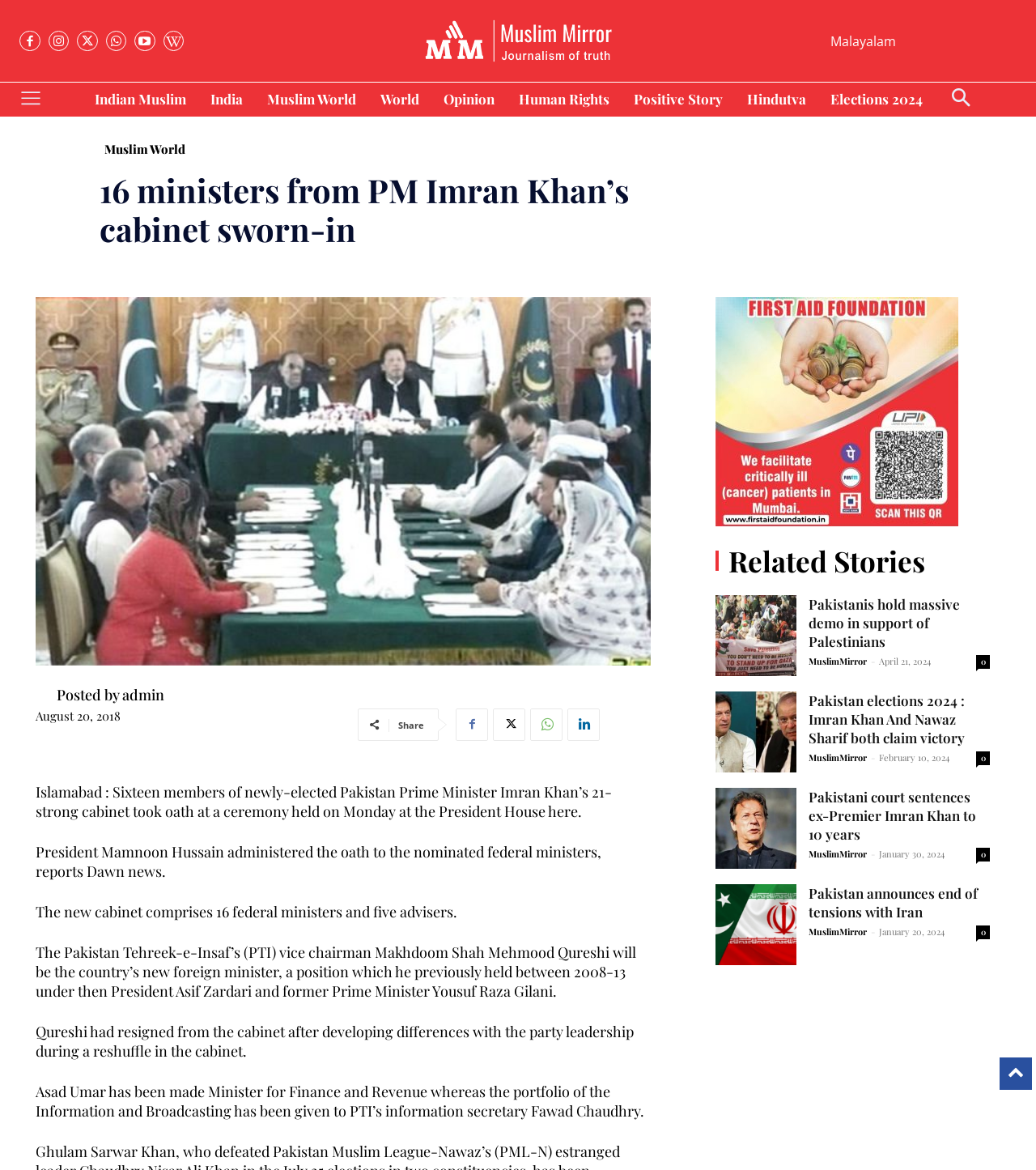Respond to the question below with a concise word or phrase:
What is the name of the news website?

Muslim Mirror